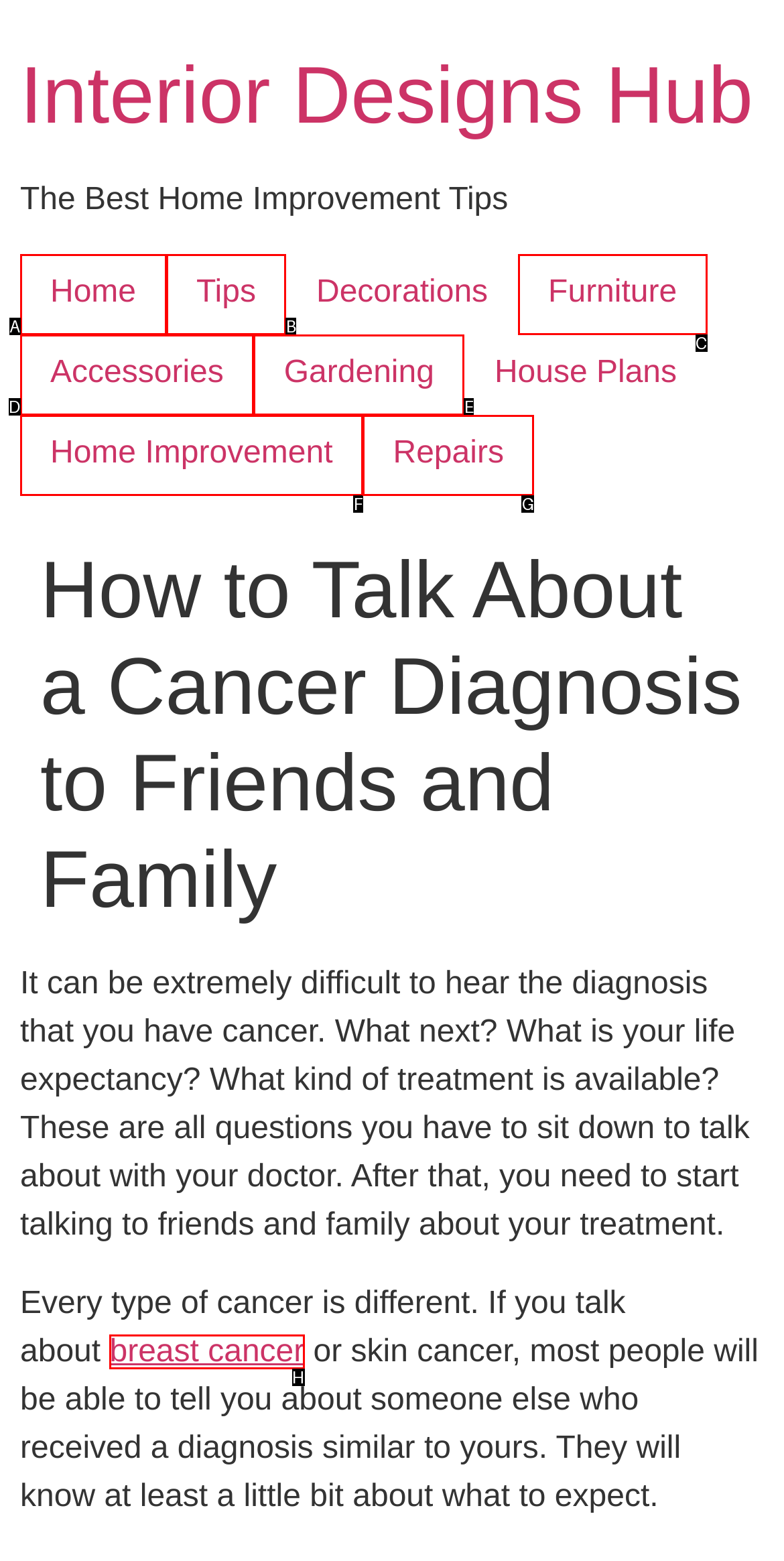Identify the letter of the UI element that corresponds to: load more photos ...
Respond with the letter of the option directly.

None